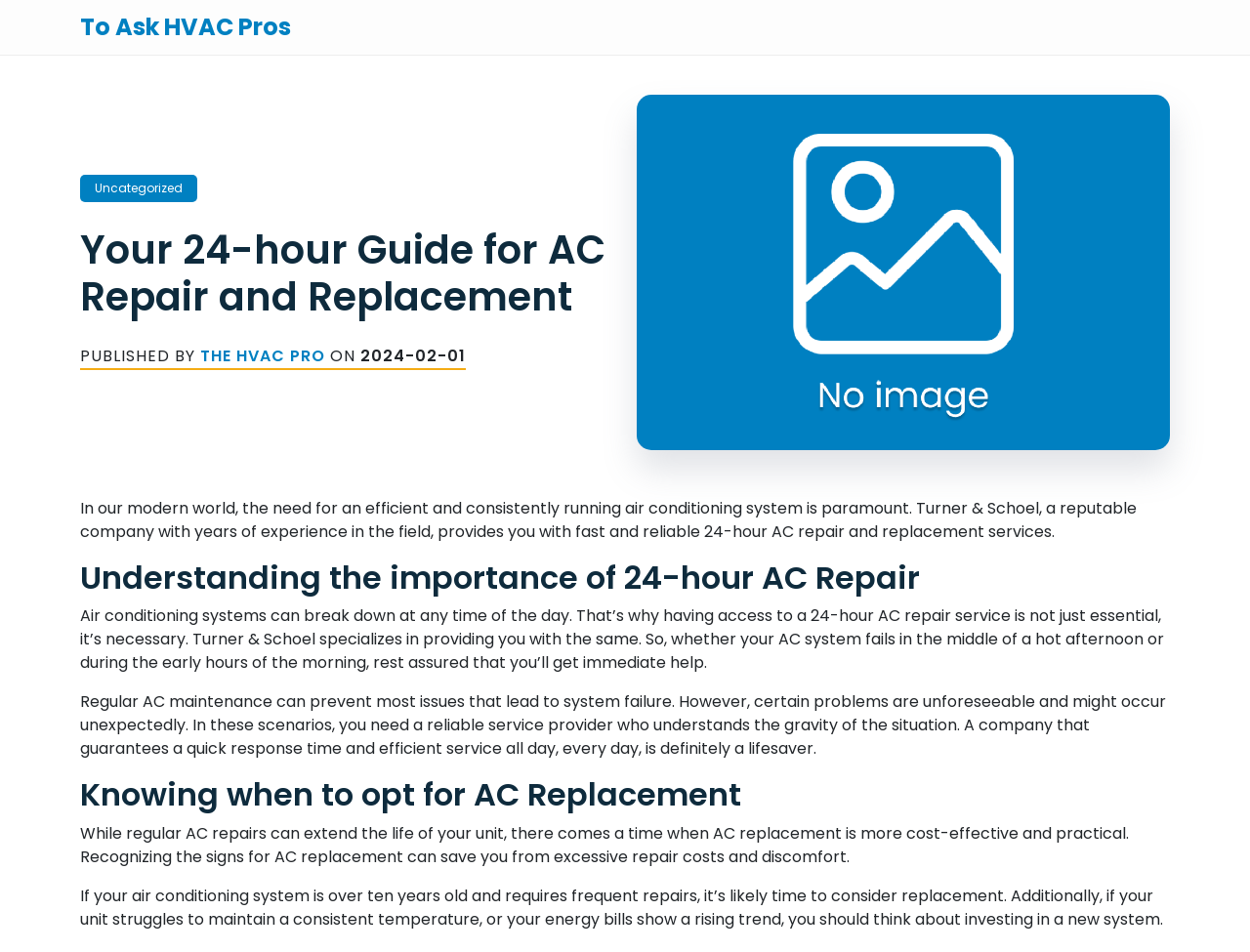Using the information shown in the image, answer the question with as much detail as possible: When should you consider AC replacement?

According to the webpage, if your air conditioning system is over ten years old and requires frequent repairs, it's likely time to consider replacement. Additionally, if your unit struggles to maintain a consistent temperature, or your energy bills show a rising trend, you should think about investing in a new system.